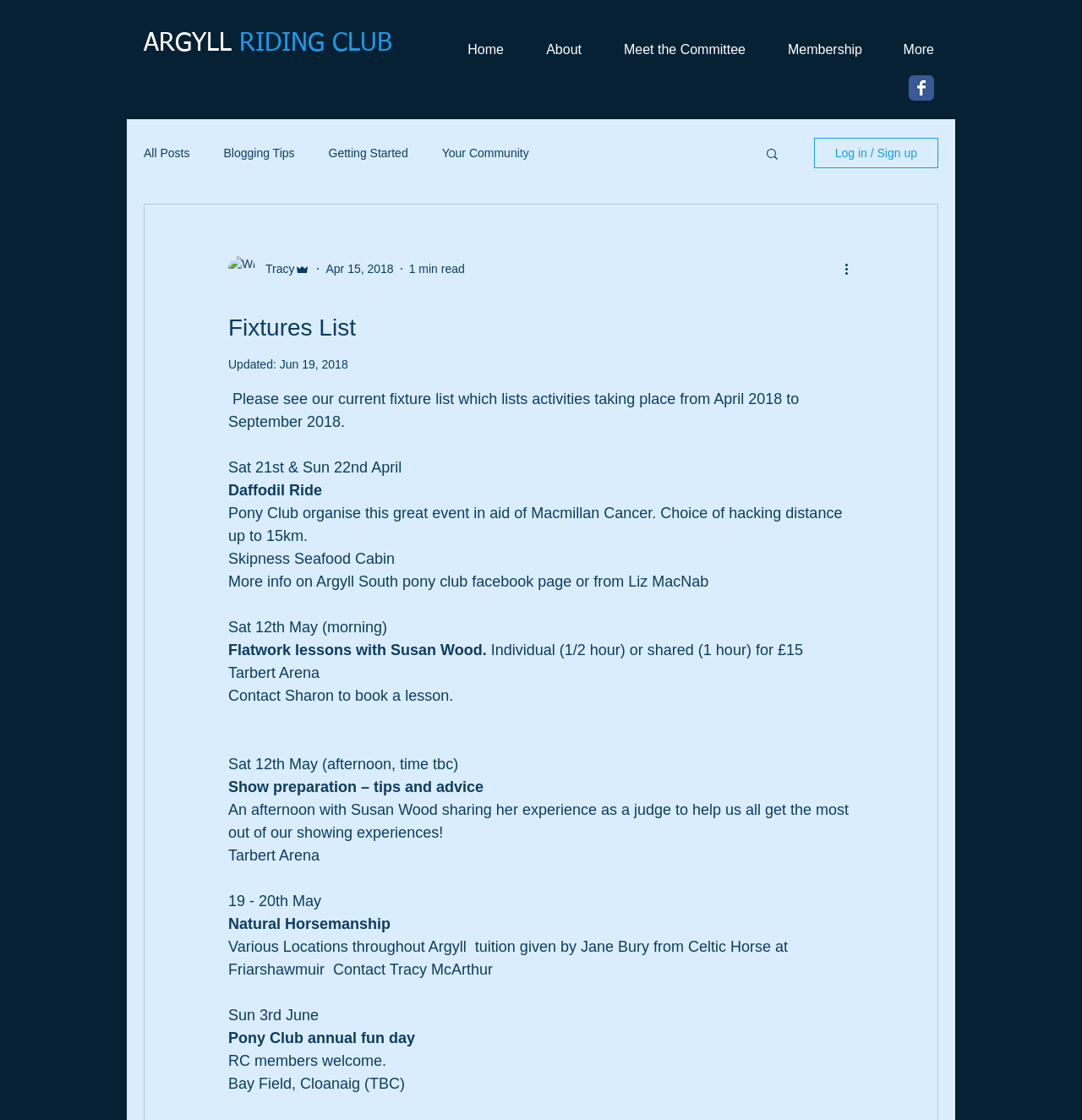Present a detailed account of what is displayed on the webpage.

The webpage is about the Argyll Riding Club's fixtures list, which lists activities taking place from April 2018 to September 2018. At the top of the page, there is a heading "ARGYLL RIDING CLUB" and a navigation menu with links to "Home", "About", "Meet the Committee", "Membership", and "More". 

Below the navigation menu, there is a social bar with a link to the Wix Facebook page, accompanied by an image. On the left side of the page, there is a blog navigation menu with links to "All Posts", "Blogging Tips", "Getting Started", and "Your Community". 

A search button is located above a button to log in or sign up, which includes an image of the writer and some generic text. There is also a heading "Fixtures List" and a static text "Updated: Jun 19, 2018". 

The main content of the page is a list of fixtures, including events such as the Daffodil Ride, flatwork lessons, show preparation, and natural horsemanship. Each event includes details such as the date, time, location, and description. The events are listed in a chronological order, starting from April 21st and 22nd, and ending on June 3rd.